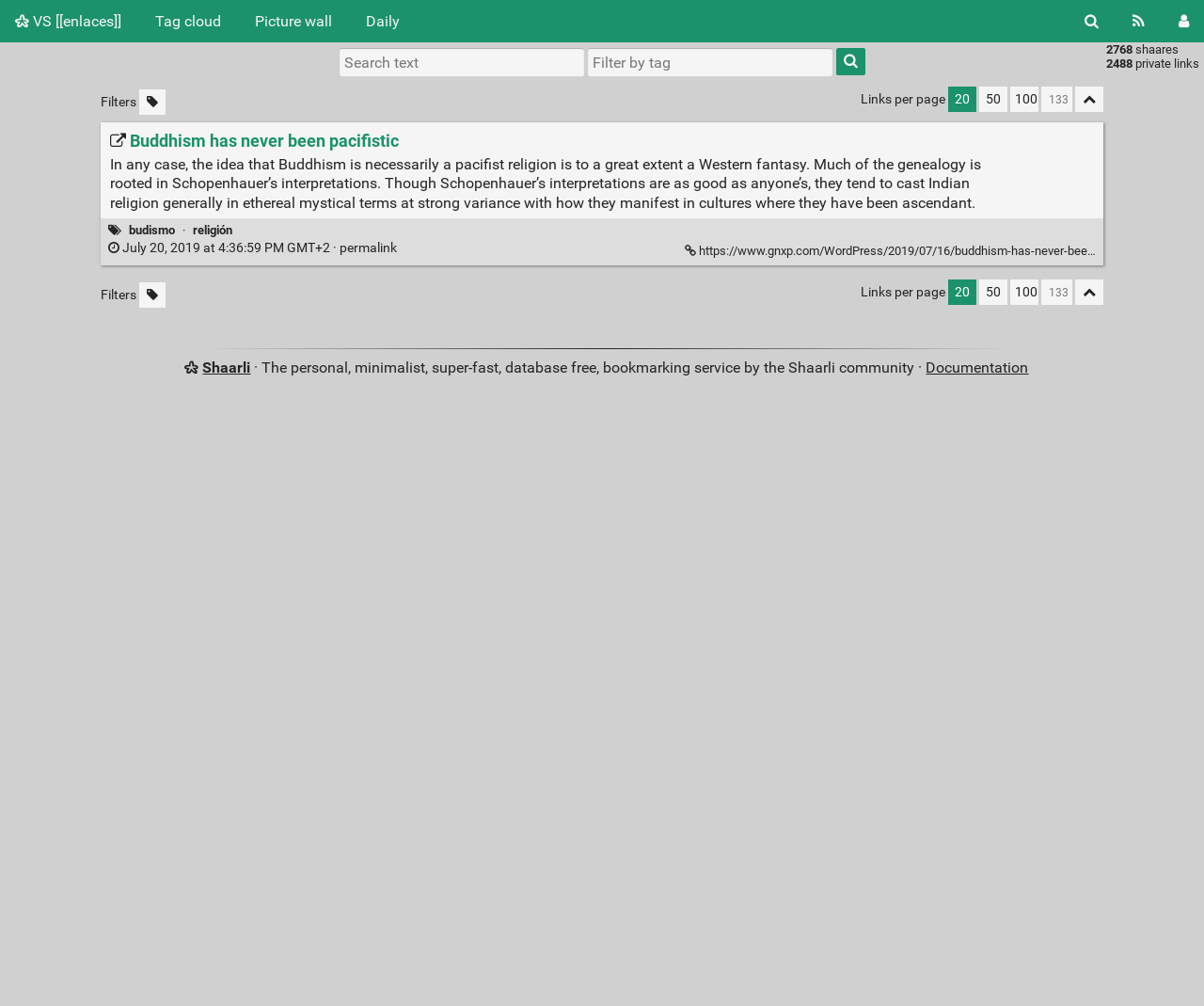What is the title of the article?
Please answer the question with a detailed response using the information from the screenshot.

The title of the article is located at the top of the webpage, inside the main element, and is displayed as a heading 'Buddhism has never been pacifistic'.